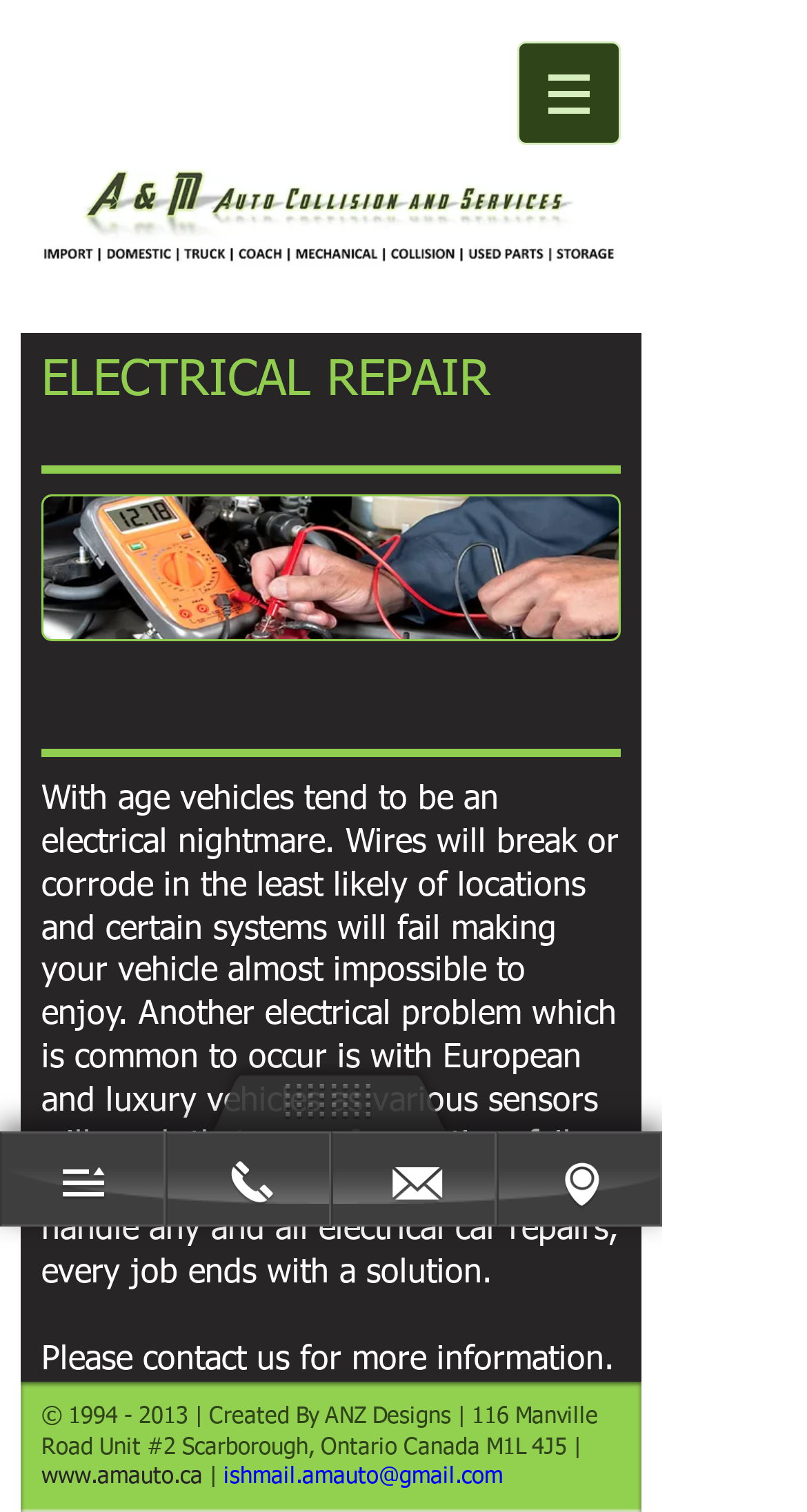Create an elaborate caption that covers all aspects of the webpage.

The webpage is about electrical repair services offered by amauto. At the top, there is a navigation menu labeled "Site" with a button that has a popup menu, accompanied by a small image. 

Below the navigation menu, the main content area is divided into several sections. The first section has a heading "ELECTRICAL REPAIR" in a prominent font. 

Following the heading, there is a paragraph of text that explains the common electrical problems that occur in vehicles, especially in European and luxury vehicles, and how amauto can handle any electrical car repairs. 

Below the paragraph, there is a call-to-action text "Please contact us for more information." 

At the bottom of the page, there is a copyright symbol "©" followed by a link to "1994 - 2013". 

To the right of the copyright symbol, there is a text block that provides information about the creator of the webpage, including the company name, address, and contact email. 

There are also three links at the bottom of the page, with the first link being "www.amauto.ca", the second link being an email address, and the third link not having any descriptive text. Additionally, there are three more links at the very bottom of the page, also without descriptive text.